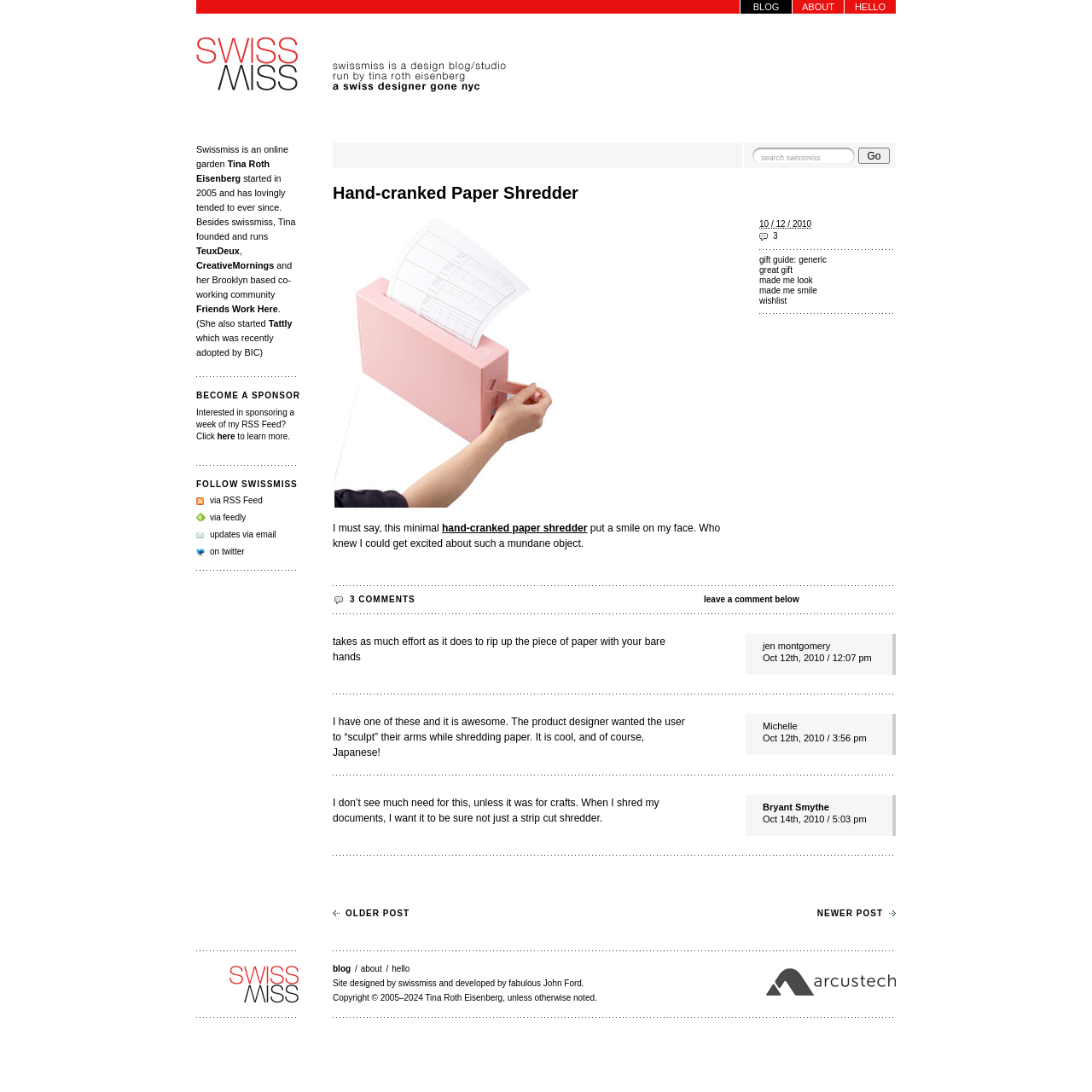Determine the bounding box coordinates of the section to be clicked to follow the instruction: "go to blog". The coordinates should be given as four float numbers between 0 and 1, formatted as [left, top, right, bottom].

[0.678, 0.0, 0.725, 0.012]